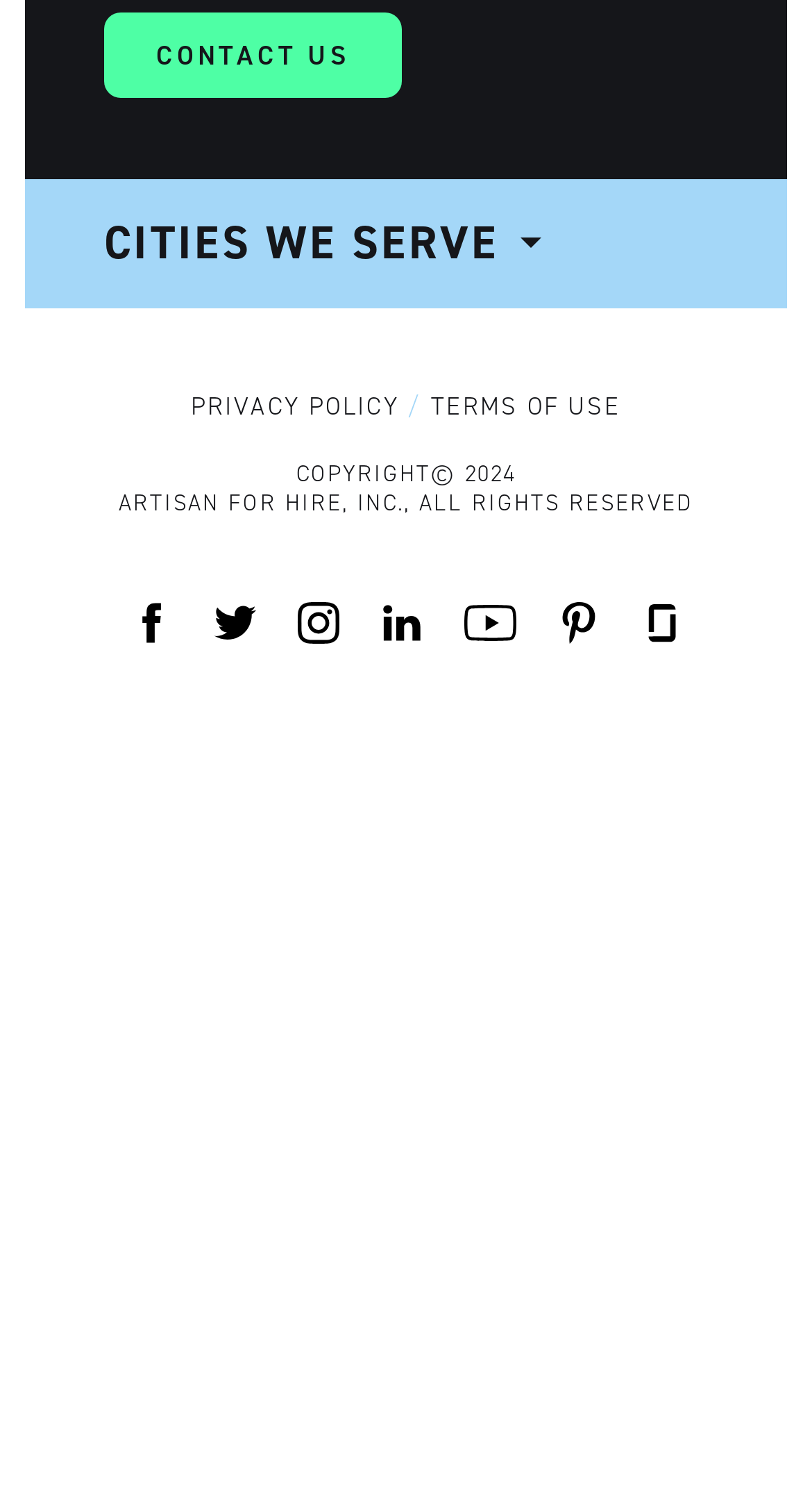Please determine the bounding box coordinates of the clickable area required to carry out the following instruction: "view terms of use". The coordinates must be four float numbers between 0 and 1, represented as [left, top, right, bottom].

[0.531, 0.262, 0.765, 0.279]